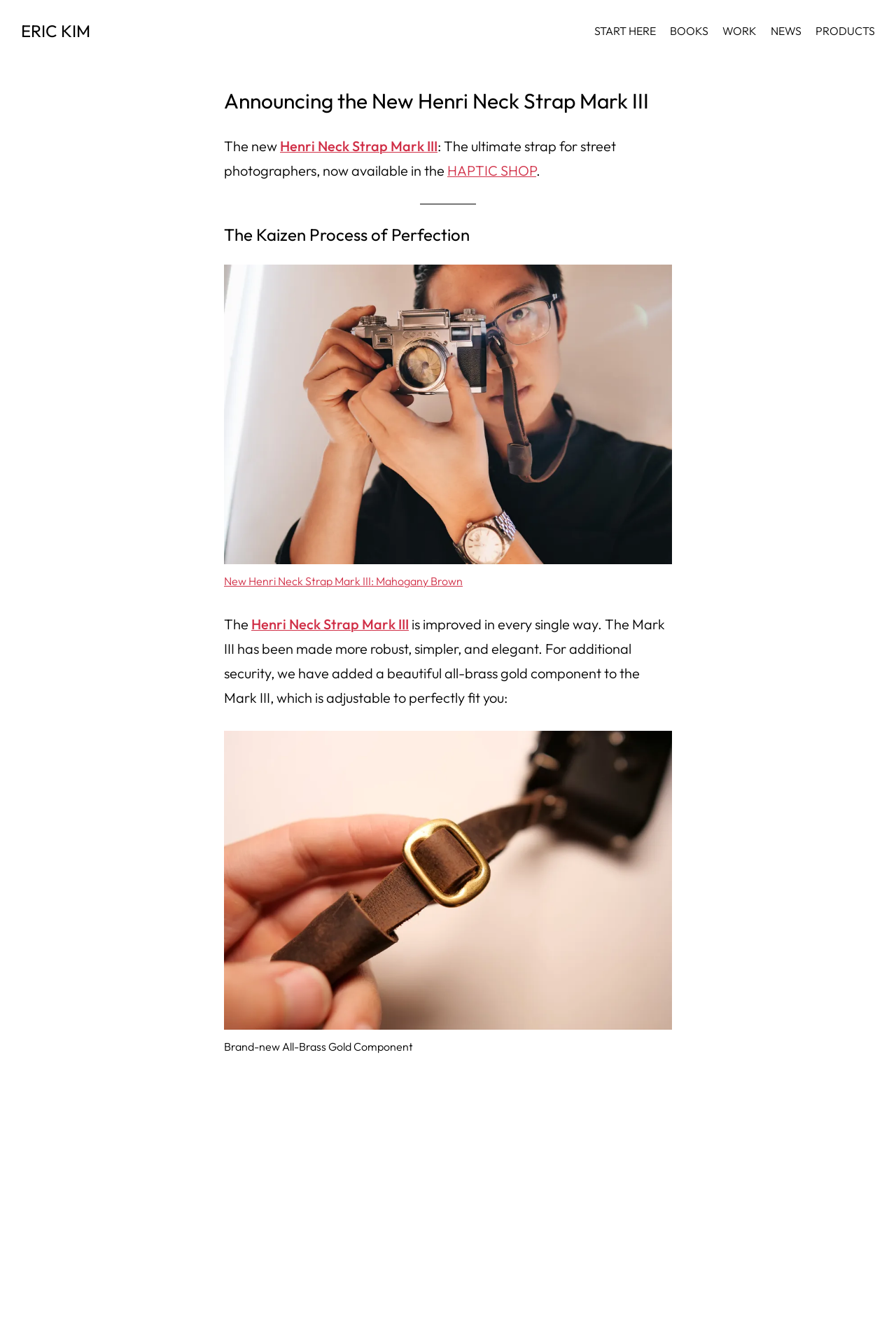How many navigation links are there?
Please answer the question with as much detail and depth as you can.

The navigation links are 'START HERE', 'BOOKS', 'WORK', 'NEWS', and 'PRODUCTS', which are listed horizontally in the navigation section.